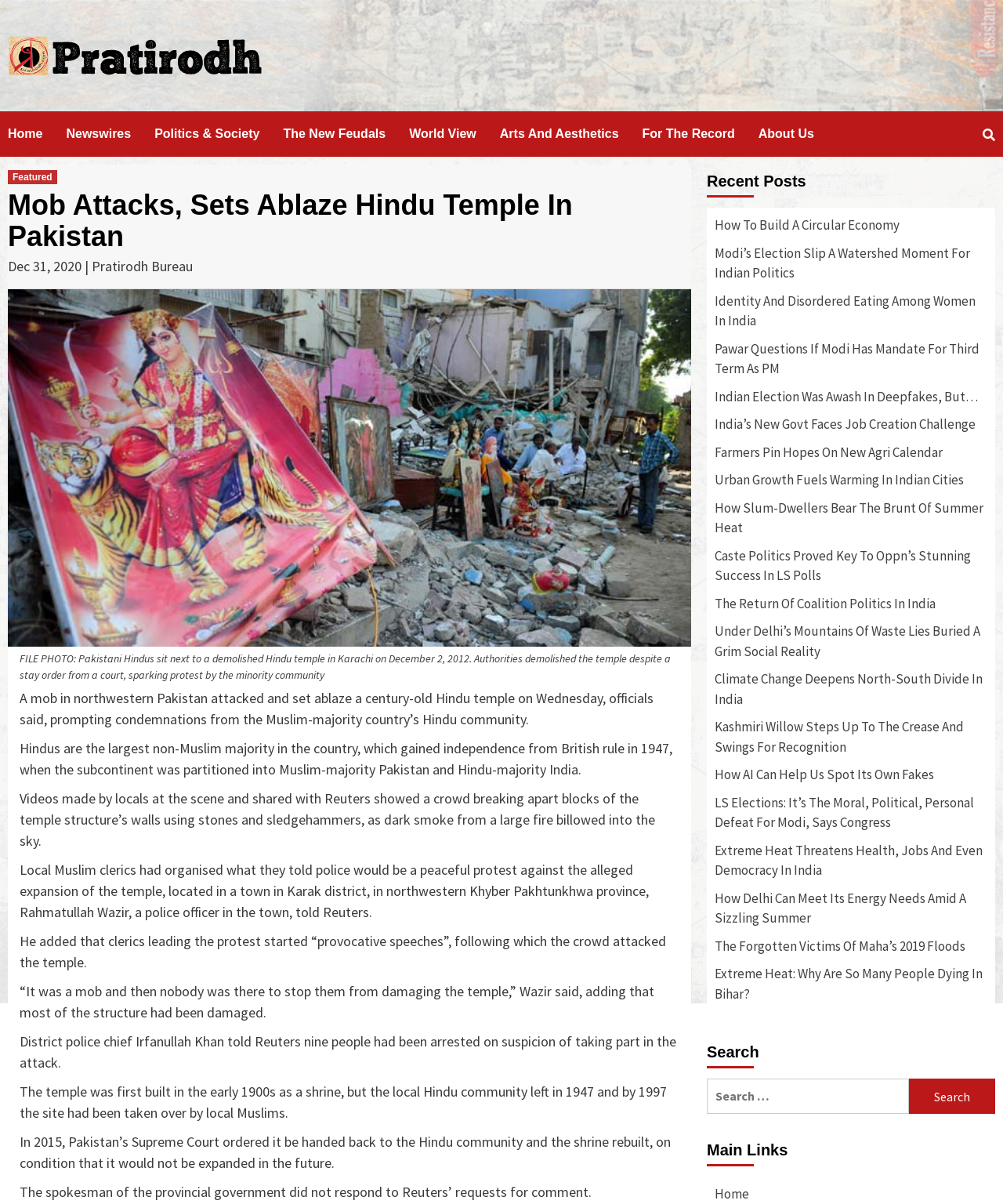Find the bounding box coordinates of the clickable area required to complete the following action: "Read the 'Mob Attacks, Sets Ablaze Hindu Temple In Pakistan' news".

[0.008, 0.158, 0.689, 0.209]